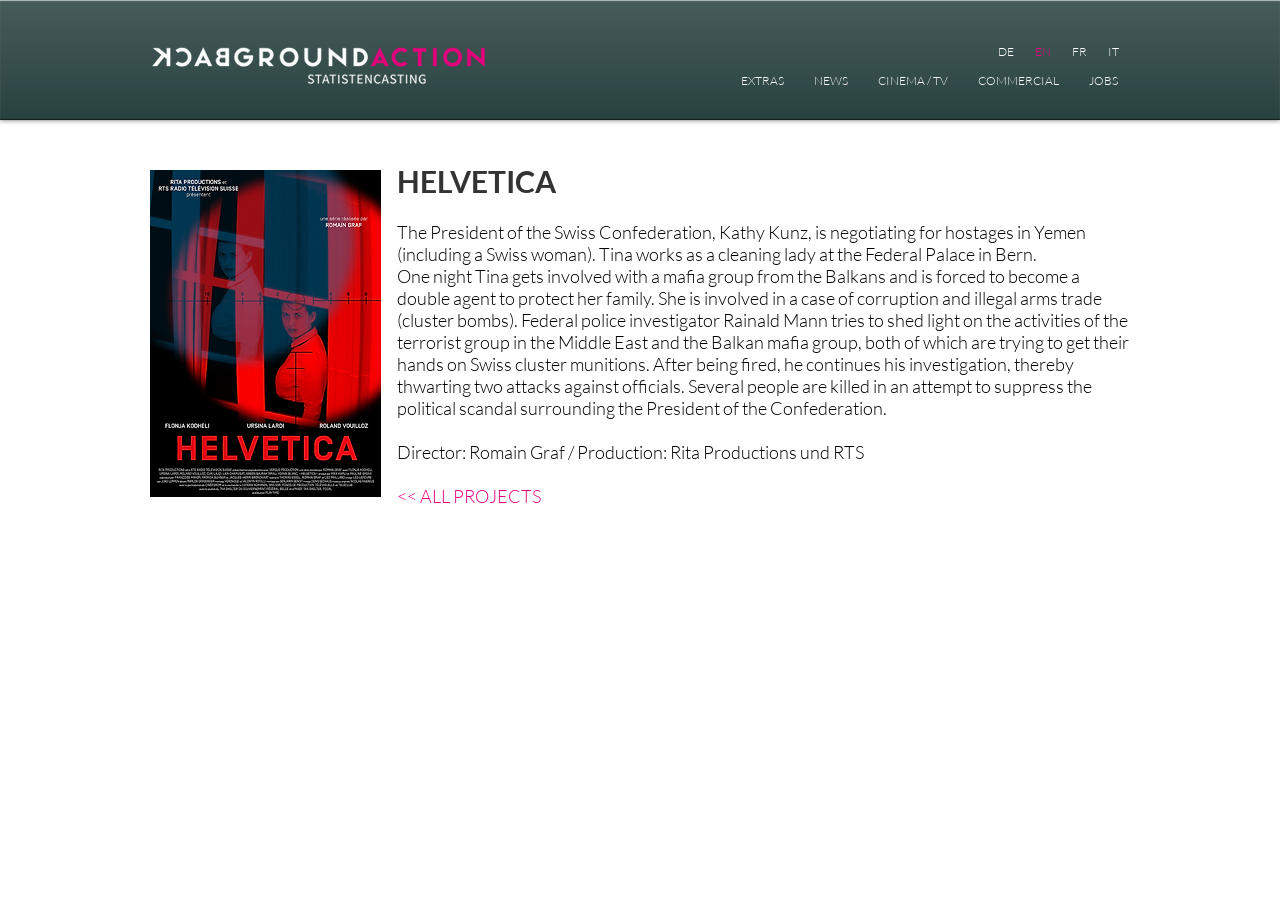Locate the bounding box coordinates of the area to click to fulfill this instruction: "Go to NEWS page". The bounding box should be presented as four float numbers between 0 and 1, in the order [left, top, right, bottom].

[0.624, 0.078, 0.674, 0.101]